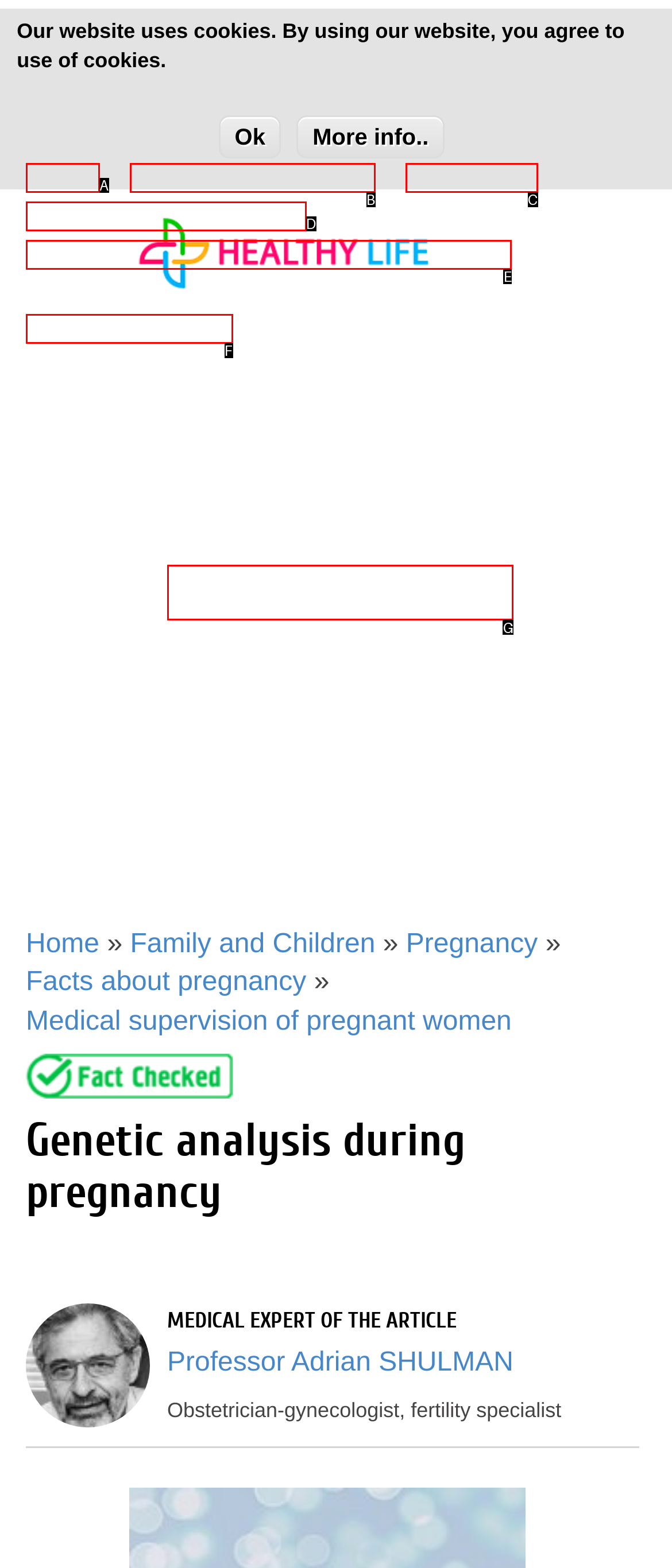Identify the option that corresponds to: Medical supervision of pregnant women
Respond with the corresponding letter from the choices provided.

E